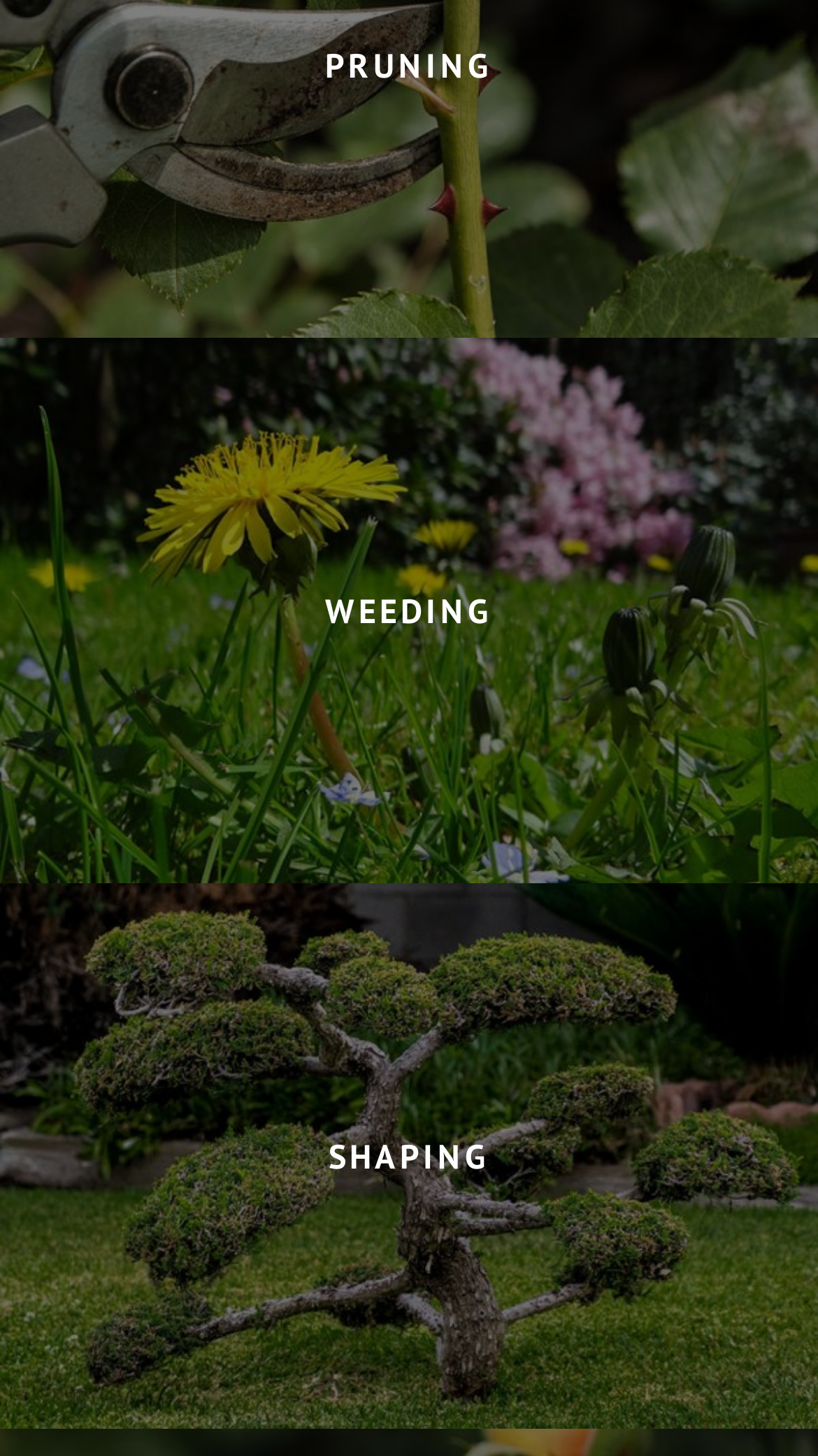What is the text on the first link?
Answer the question with a single word or phrase derived from the image.

WEEDING WEEDING